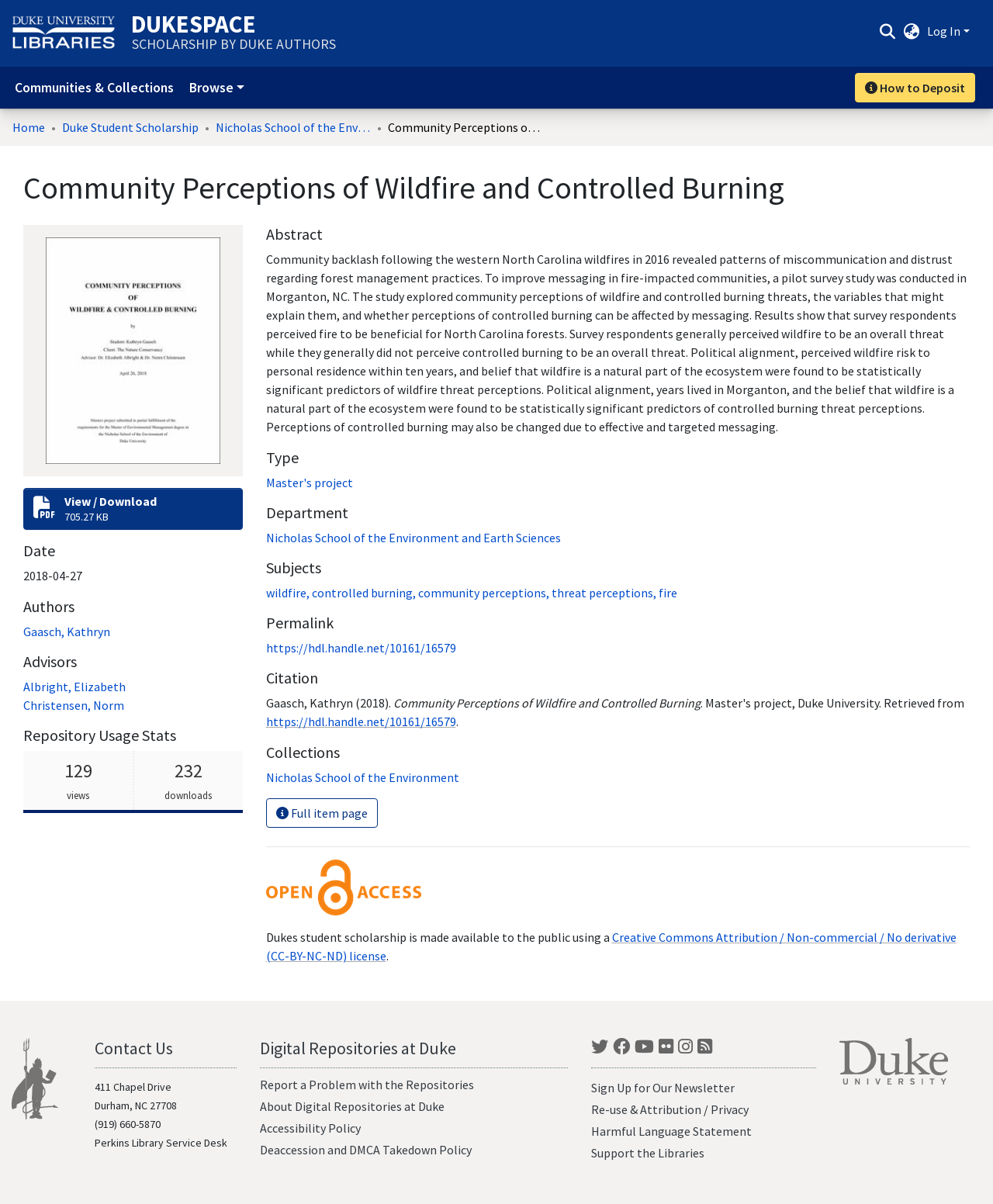Please specify the bounding box coordinates of the clickable region necessary for completing the following instruction: "Switch language". The coordinates must consist of four float numbers between 0 and 1, i.e., [left, top, right, bottom].

[0.908, 0.018, 0.928, 0.034]